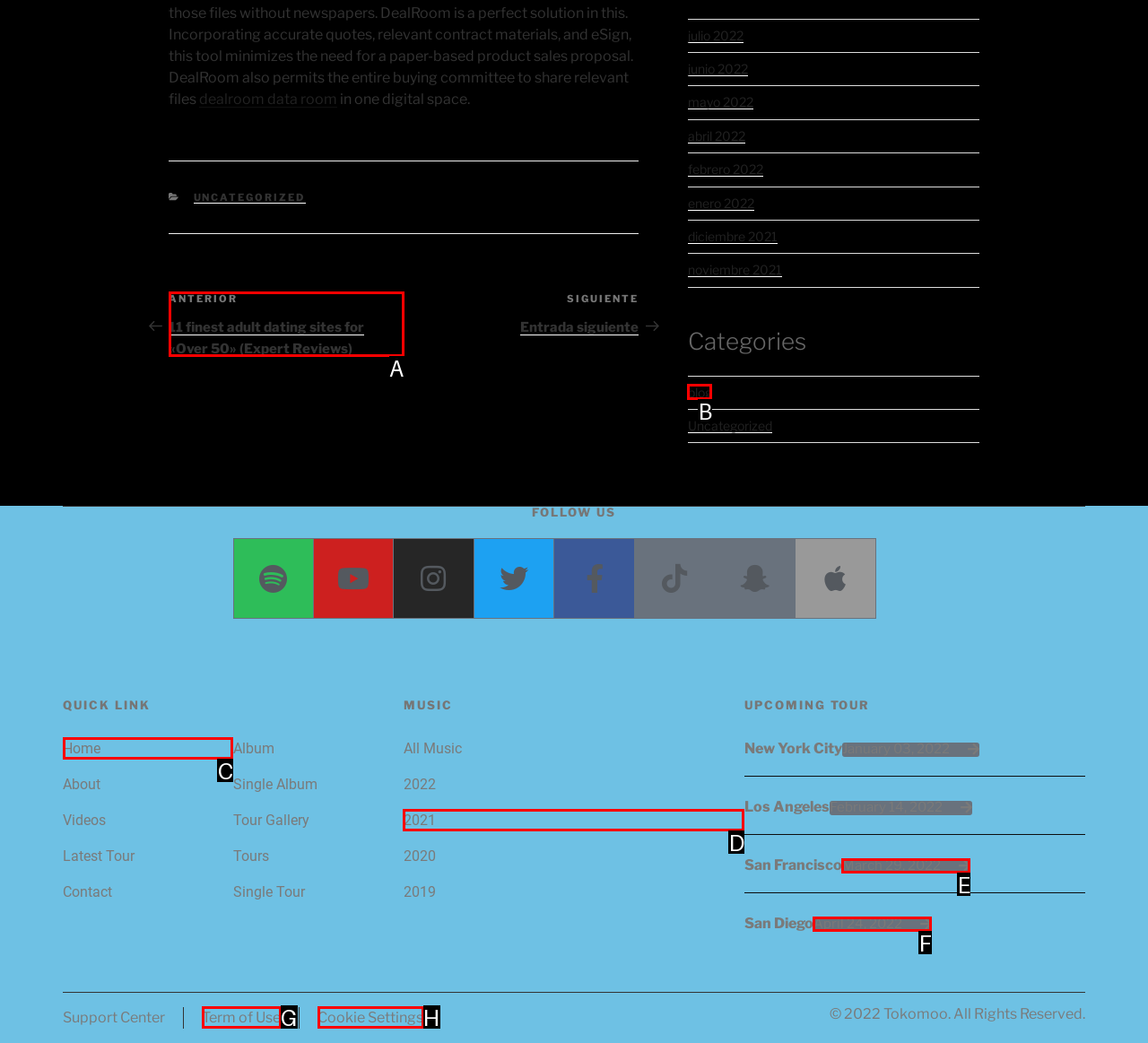Choose the UI element that best aligns with the description: market research filming
Respond with the letter of the chosen option directly.

None